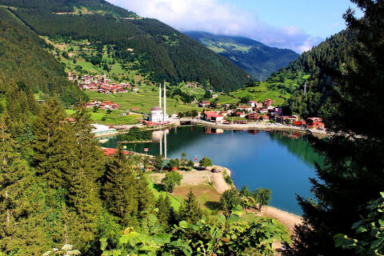Offer a detailed caption for the image presented.

This breathtaking image showcases the stunning natural beauty of Trabzon, a picturesque region often referred to as the "Switzerland of Turkey." The scene captures a serene lake surrounded by lush greenery and majestic mountains, highlighting the tranquil atmosphere of this hidden gem. In the foreground, vibrant trees frame the view, while the calm waters of the lake reflect the vibrant colors of the landscape. Nestled among the hills, quaint houses with red rooftops create a charming contrast against the lush green backdrop, inviting travelers to explore this idyllic destination. The presence of towering mountains in the distance adds to the enchanting allure, making it an ideal spot for nature lovers and adventure seekers alike.